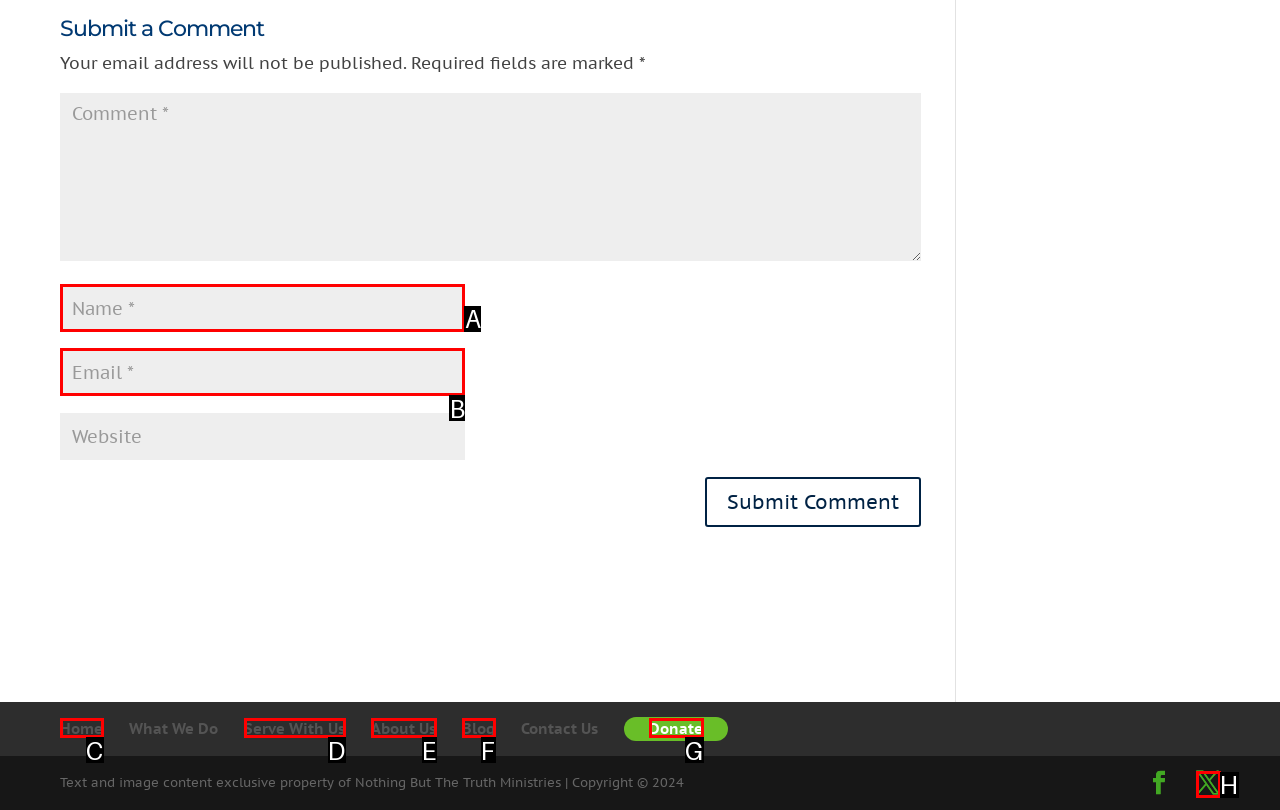Select the proper HTML element to perform the given task: Type your name Answer with the corresponding letter from the provided choices.

A